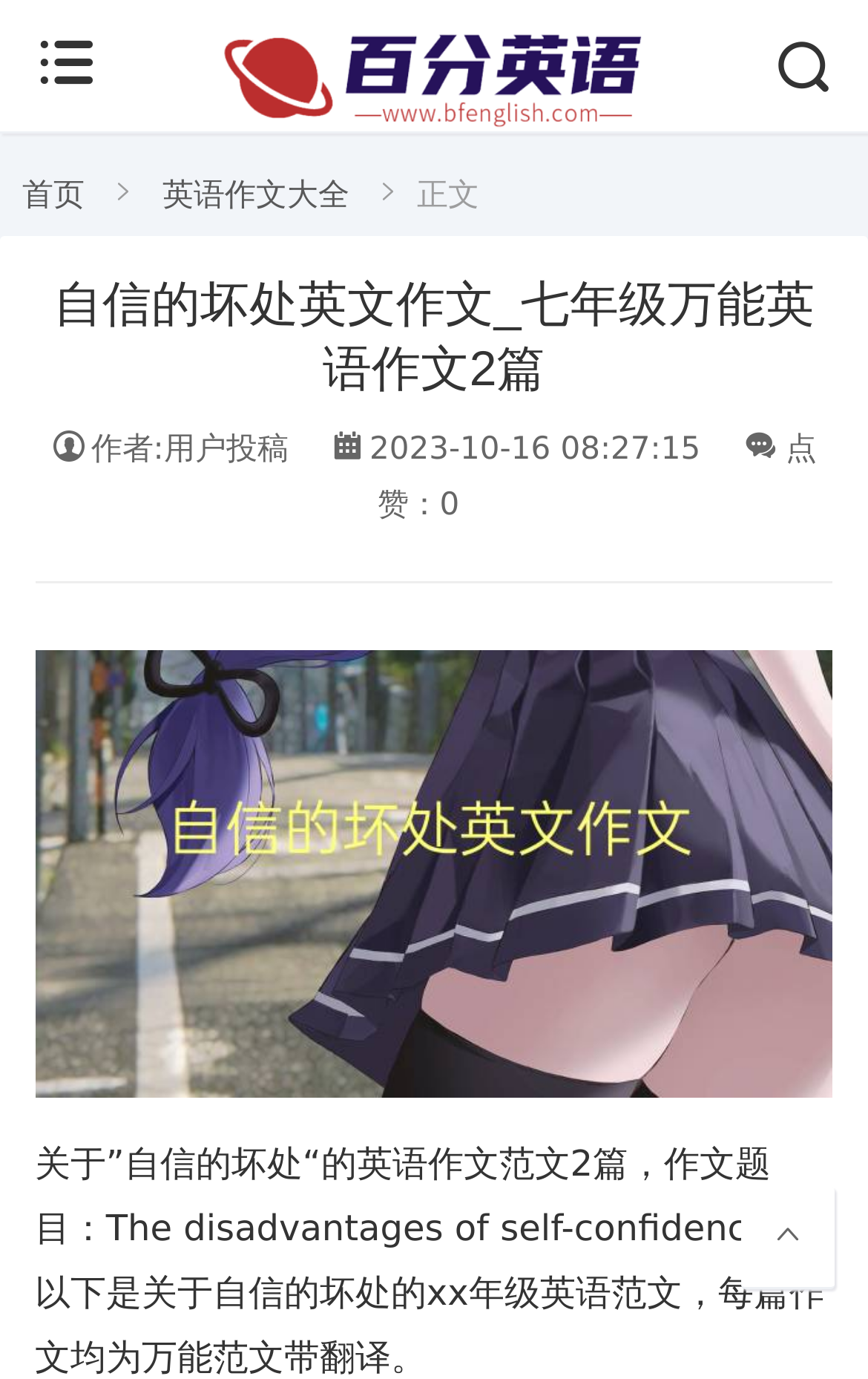For the given element description 英语作文大全, determine the bounding box coordinates of the UI element. The coordinates should follow the format (top-left x, top-left y, bottom-right x, bottom-right y) and be within the range of 0 to 1.

[0.187, 0.129, 0.402, 0.155]